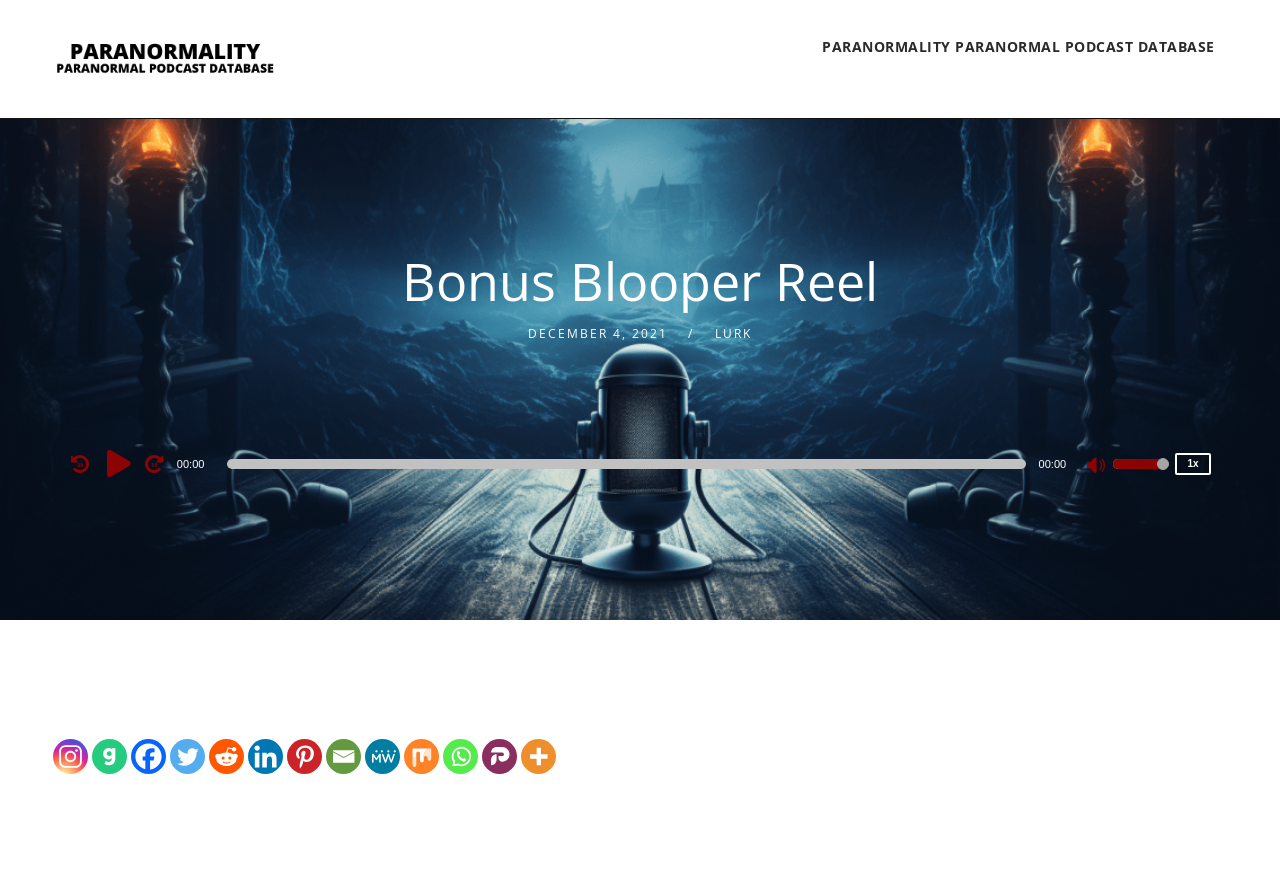Give an in-depth explanation of the webpage layout and content.

The webpage is a podcast episode page, specifically a "Bonus Blooper Reel" episode. At the top, there is a heading "Paranormality Radio" with a corresponding image and link. Below it, there is a link to the "PARANORMALITY PARANORMAL PODCAST DATABASE". 

The main content of the page is divided into two sections. On the left, there is a heading "Bonus Blooper Reel" followed by a date "DECEMBER 4, 2021" and a link "LURK". On the right, there is an audio player with controls, including play, mute, and volume sliders, as well as a speed rate button with options to change the playback speed.

Below the audio player, there is a section with social media links, including Instagram, Gab, Facebook, Twitter, Reddit, Linkedin, Pinterest, Email, MeWe, Mix, Whatsapp, Parler, and More, each with a corresponding image.

At the bottom of the page, there is a paragraph of text that describes the episode, stating that it contains outtakes from recordings over the last couple of months and is marked explicit for language. Above this text, there is a call-to-action "Spread the love" with links to social media platforms.